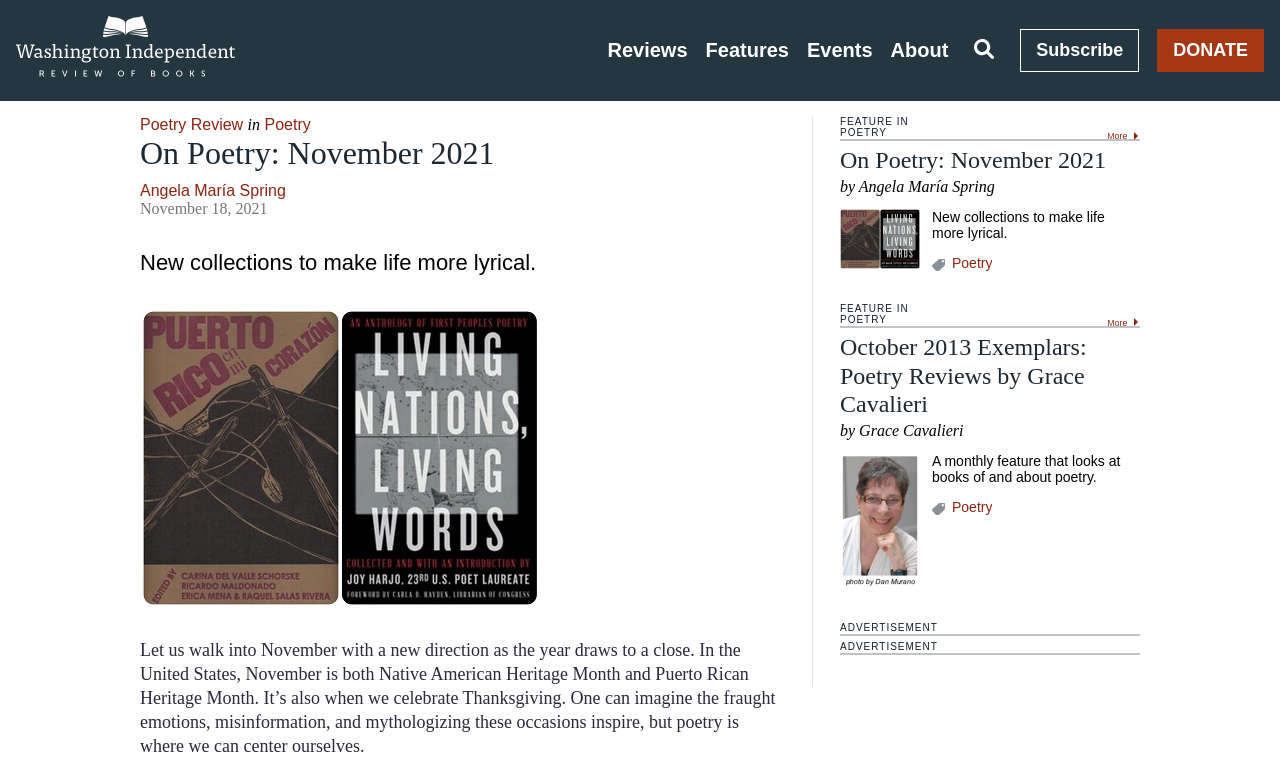Identify the bounding box coordinates of the area you need to click to perform the following instruction: "Click on the Home link".

[0.012, 0.087, 0.185, 0.109]